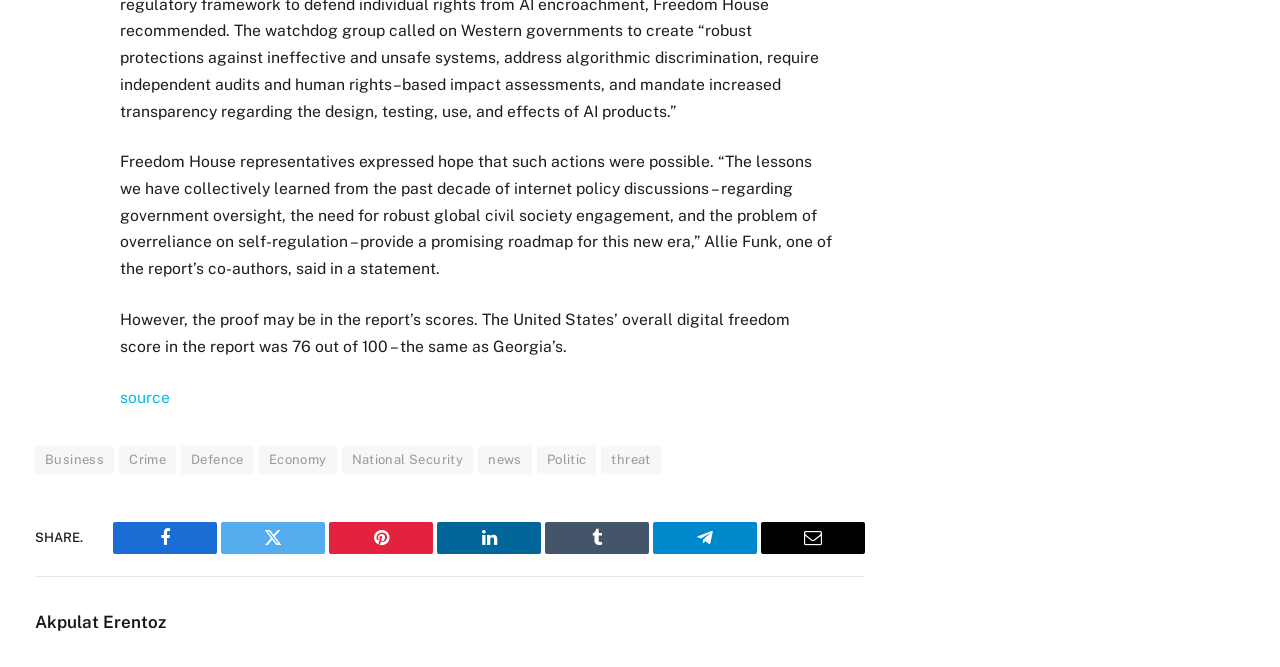Extract the bounding box coordinates of the UI element described by: "Telegram". The coordinates should include four float numbers ranging from 0 to 1, e.g., [left, top, right, bottom].

[0.563, 0.783, 0.618, 0.831]